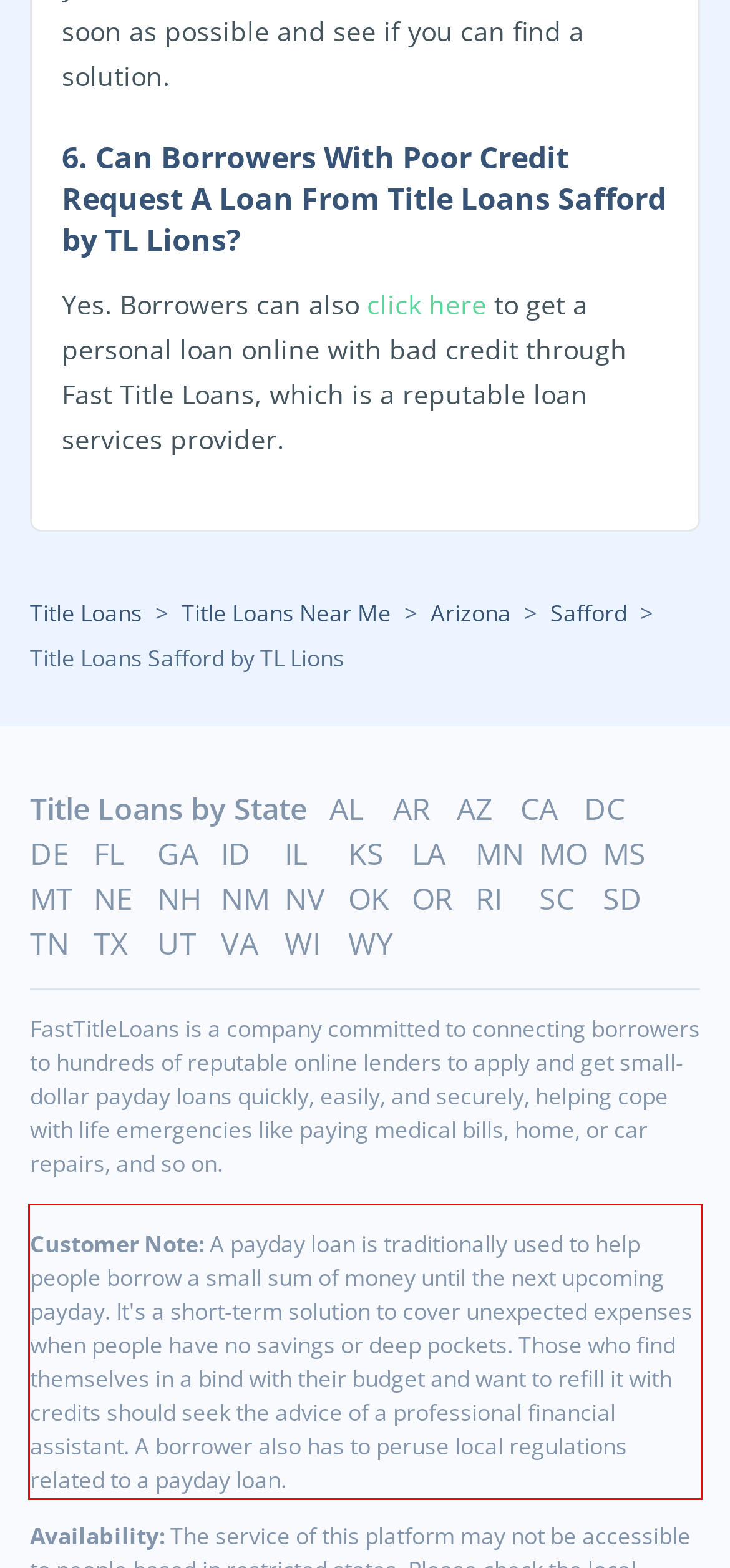You have a webpage screenshot with a red rectangle surrounding a UI element. Extract the text content from within this red bounding box.

Customer Note: A payday loan is traditionally used to help people borrow a small sum of money until the next upcoming payday. It's a short-term solution to cover unexpected expenses when people have no savings or deep pockets. Those who find themselves in a bind with their budget and want to refill it with credits should seek the advice of a professional financial assistant. A borrower also has to peruse local regulations related to a payday loan.